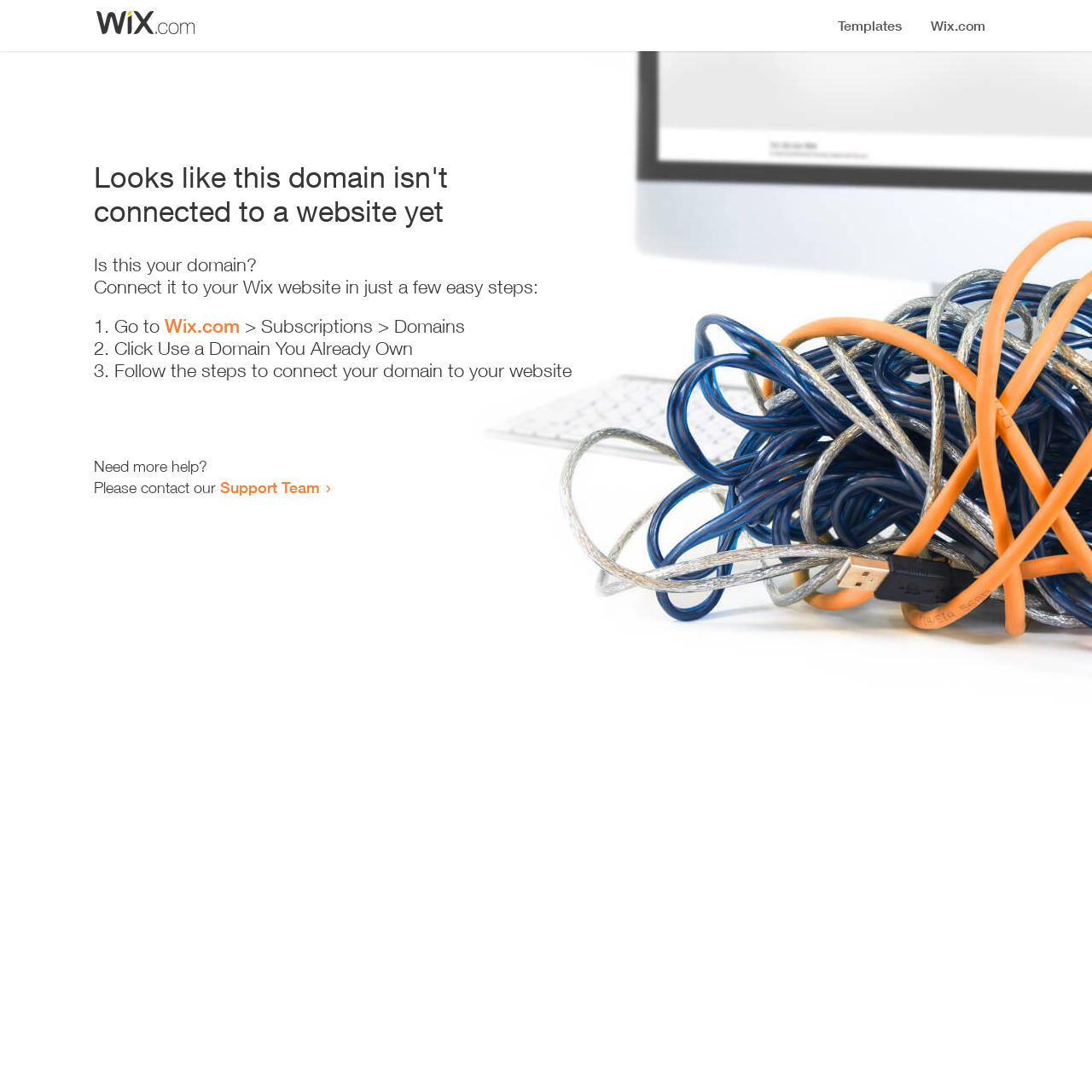Please provide the bounding box coordinates for the UI element as described: "alt="Jones logo"". The coordinates must be four floats between 0 and 1, represented as [left, top, right, bottom].

None